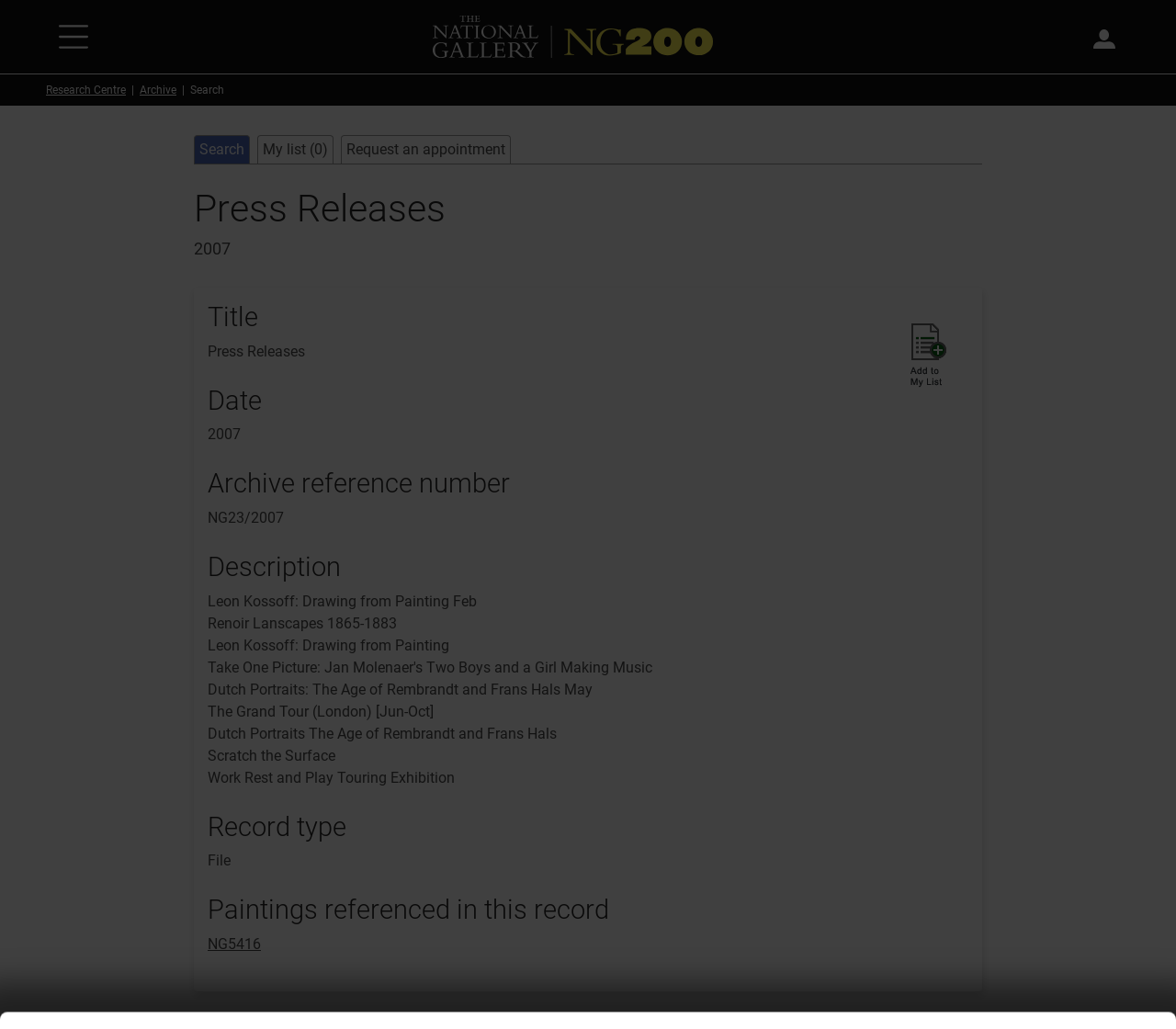Answer the question with a brief word or phrase:
How many links are there in the 'Archive' navigation?

4